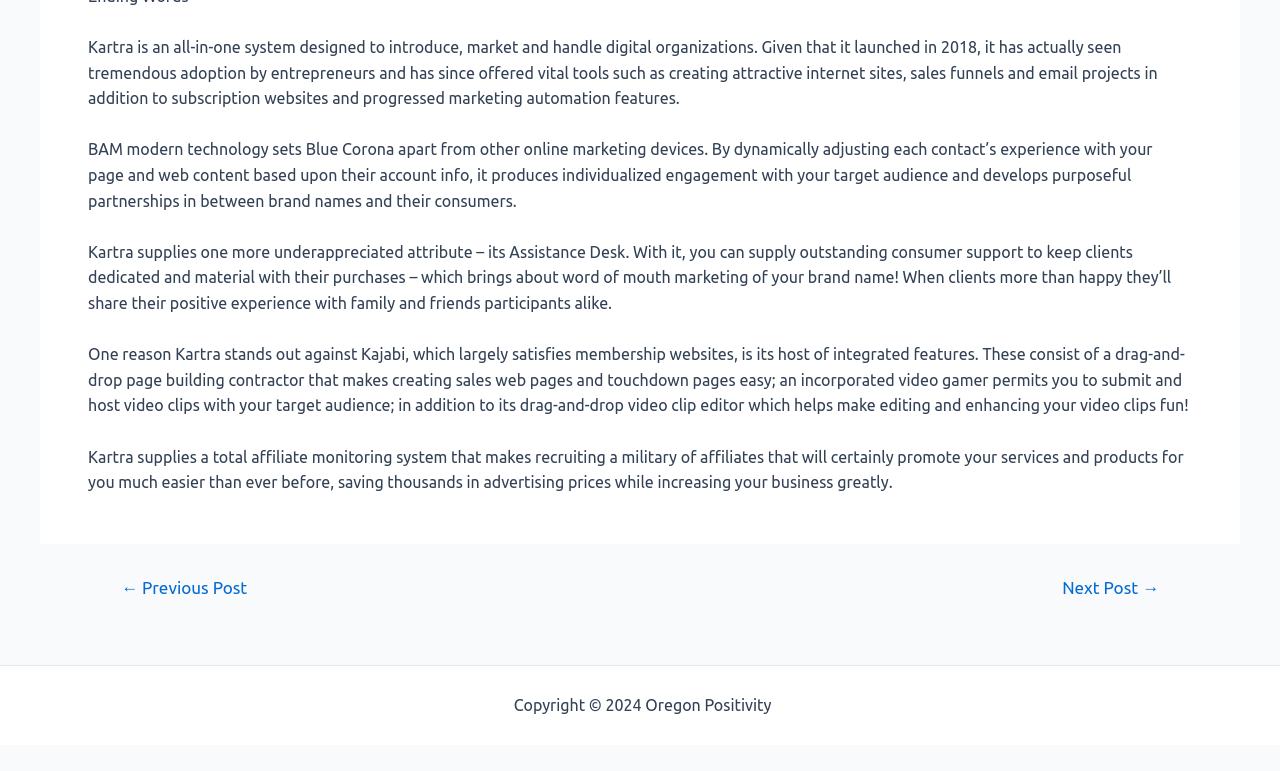What is the function of the 'Posts' navigation?
Look at the screenshot and respond with a single word or phrase.

Post navigation